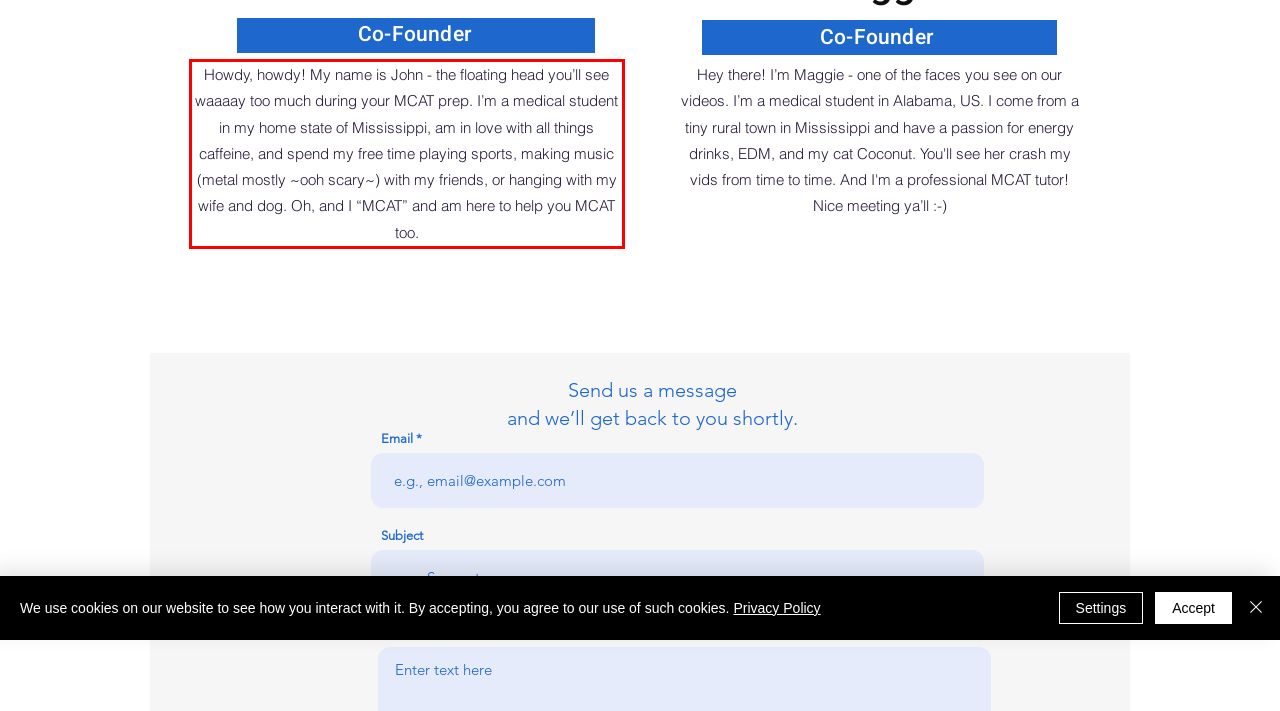You are looking at a screenshot of a webpage with a red rectangle bounding box. Use OCR to identify and extract the text content found inside this red bounding box.

Howdy, howdy! My name is John - the floating head you’ll see waaaay too much during your MCAT prep. I’m a medical student in my home state of Mississippi, am in love with all things caffeine, and spend my free time playing sports, making music (metal mostly ~ooh scary~) with my friends, or hanging with my wife and dog. Oh, and I “MCAT” and am here to help you MCAT too.